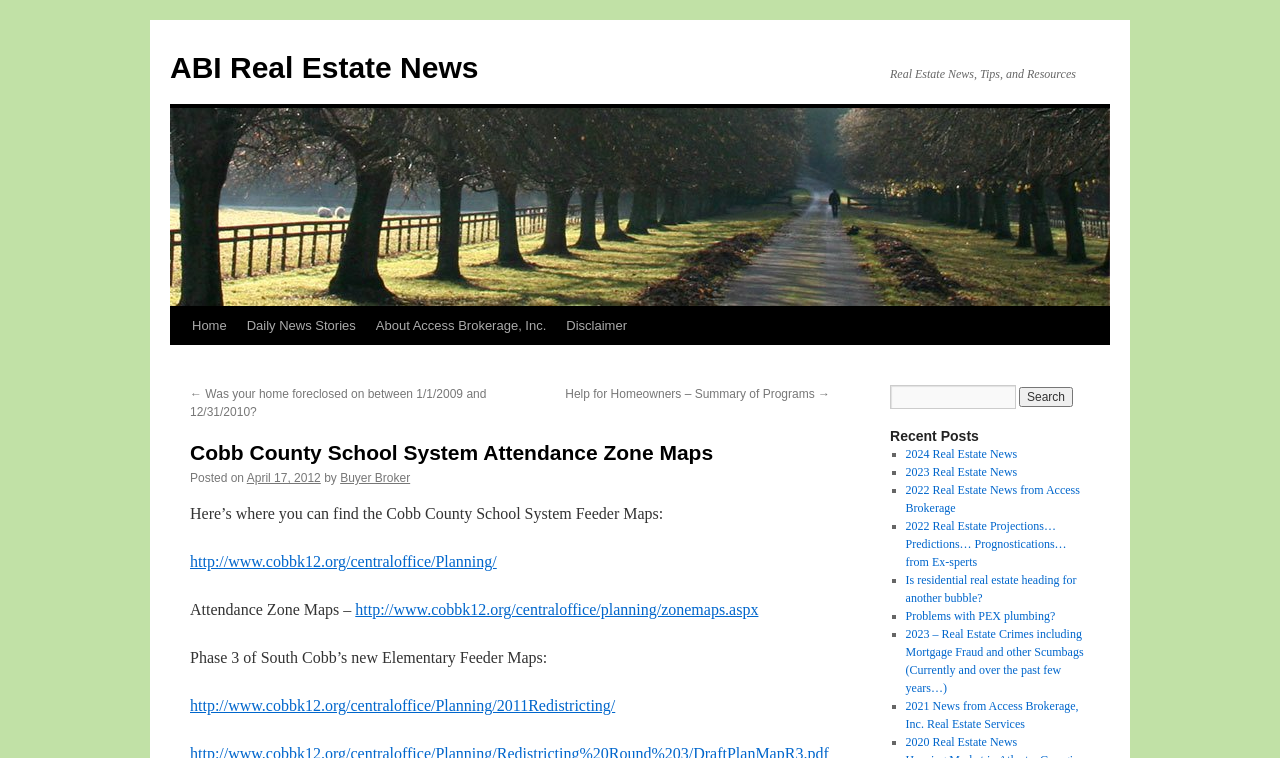Determine the webpage's heading and output its text content.

Cobb County School System Attendance Zone Maps